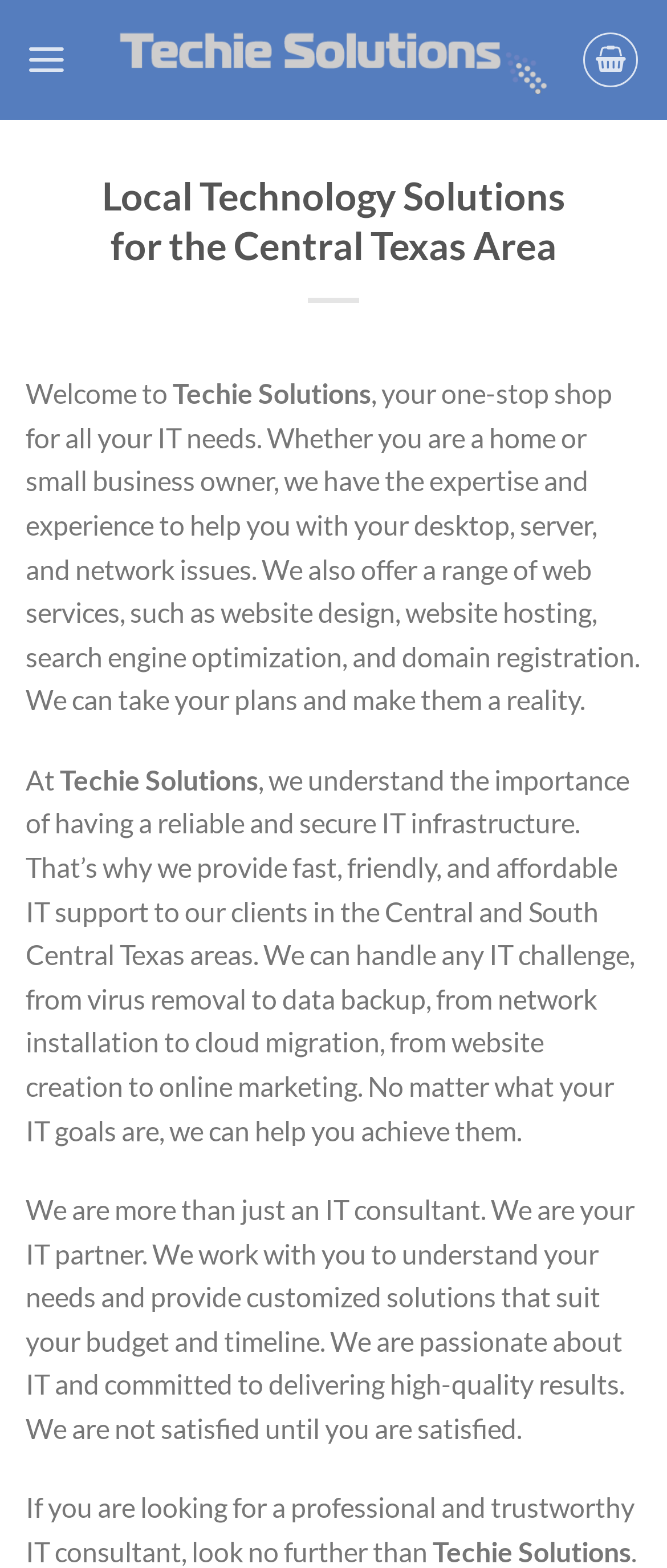Utilize the details in the image to give a detailed response to the question: What services does the company offer?

The company offers a range of services, including IT support for desktop, server, and network issues, as well as web services such as website design, website hosting, search engine optimization, and domain registration. This information can be found in the text description on the webpage, which states 'We have the expertise and experience to help you with your desktop, server, and network issues. We also offer a range of web services...'.